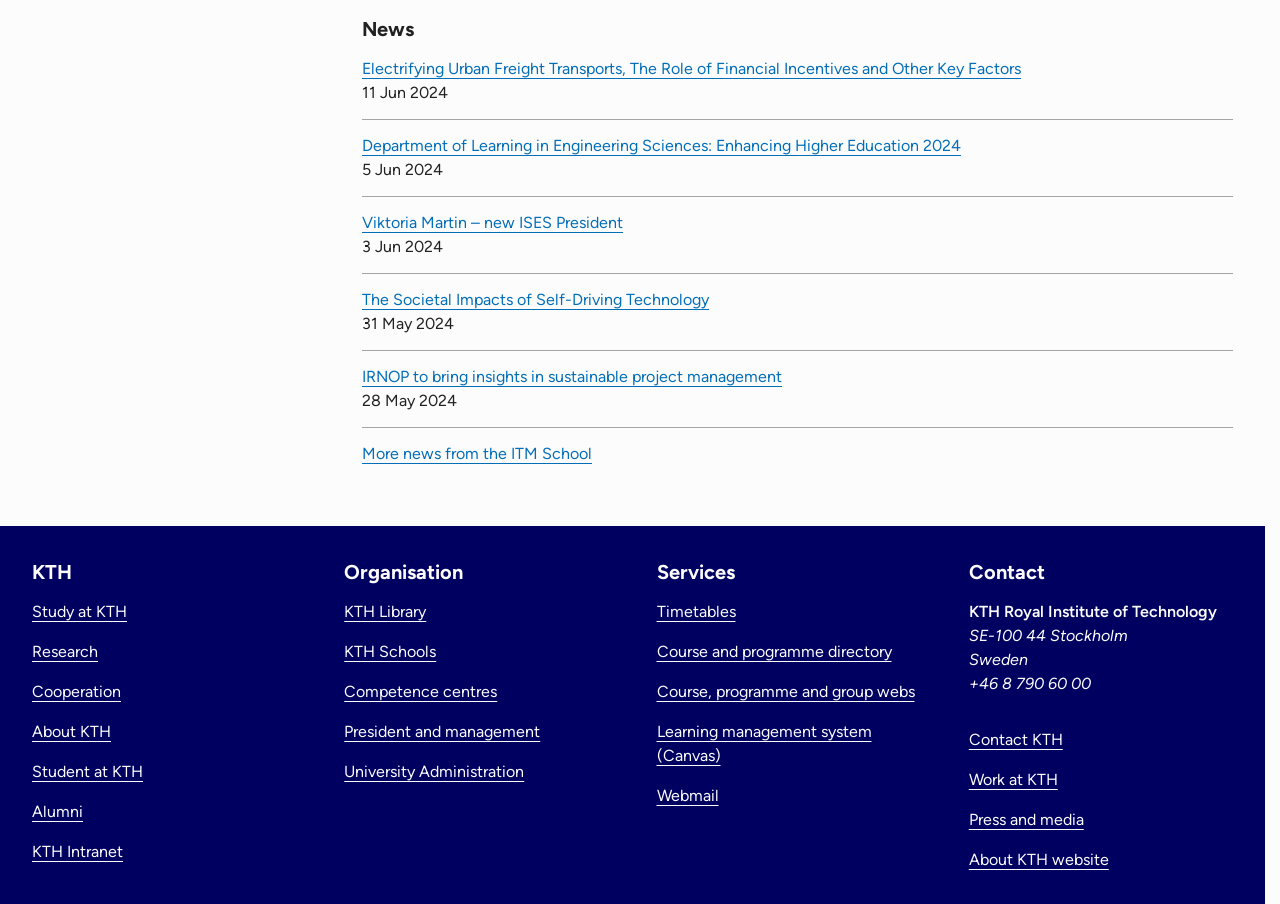Determine the bounding box coordinates for the area that needs to be clicked to fulfill this task: "Visit the KTH Library". The coordinates must be given as four float numbers between 0 and 1, i.e., [left, top, right, bottom].

[0.269, 0.666, 0.333, 0.687]